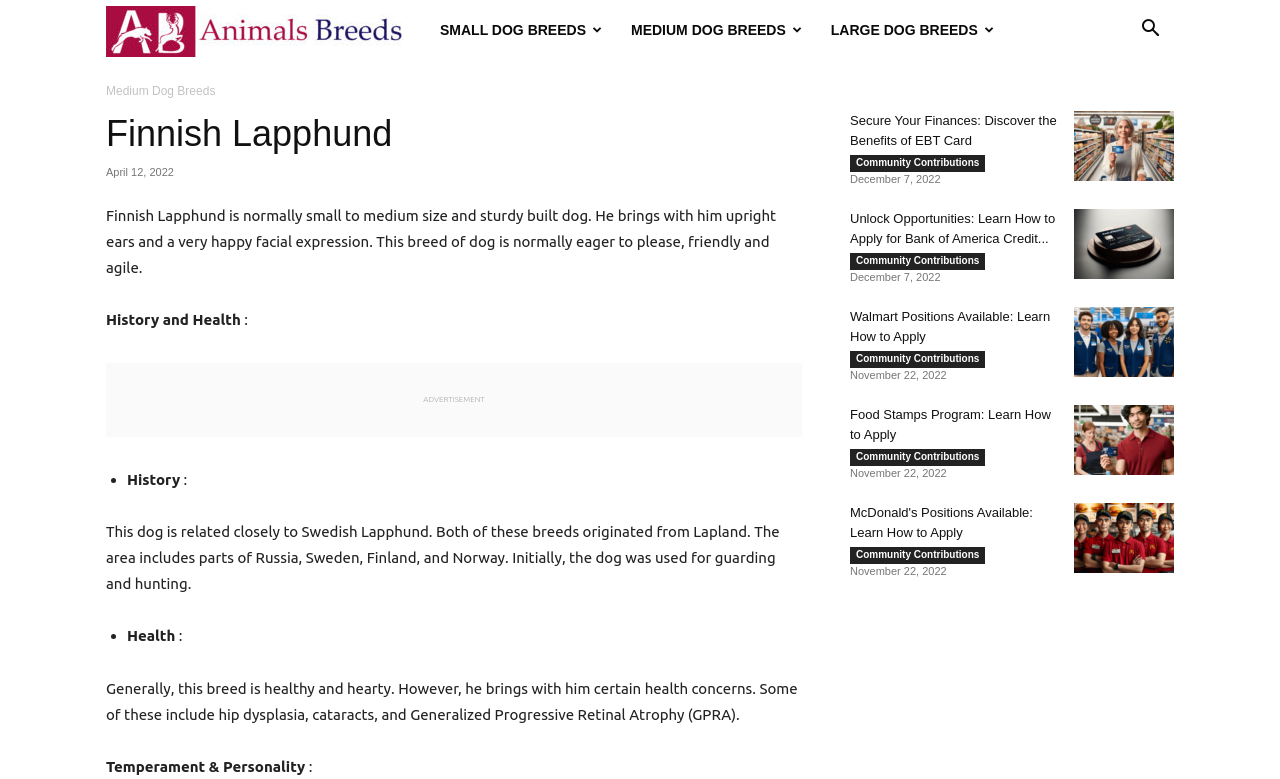Determine the bounding box coordinates of the section I need to click to execute the following instruction: "Read about 'History and Health'". Provide the coordinates as four float numbers between 0 and 1, i.e., [left, top, right, bottom].

[0.083, 0.399, 0.188, 0.421]